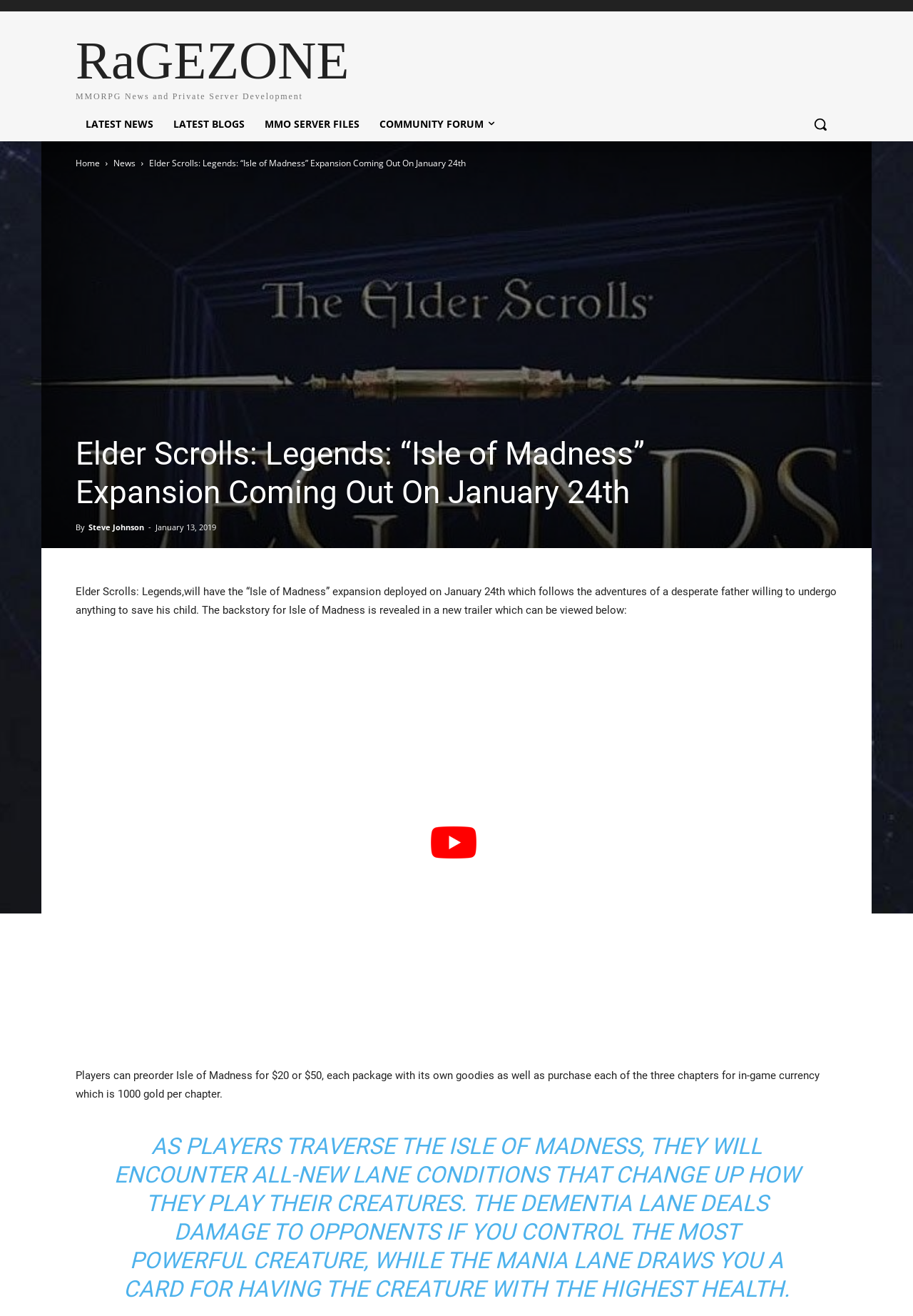Locate the heading on the webpage and return its text.

Elder Scrolls: Legends: “Isle of Madness” Expansion Coming Out On January 24th